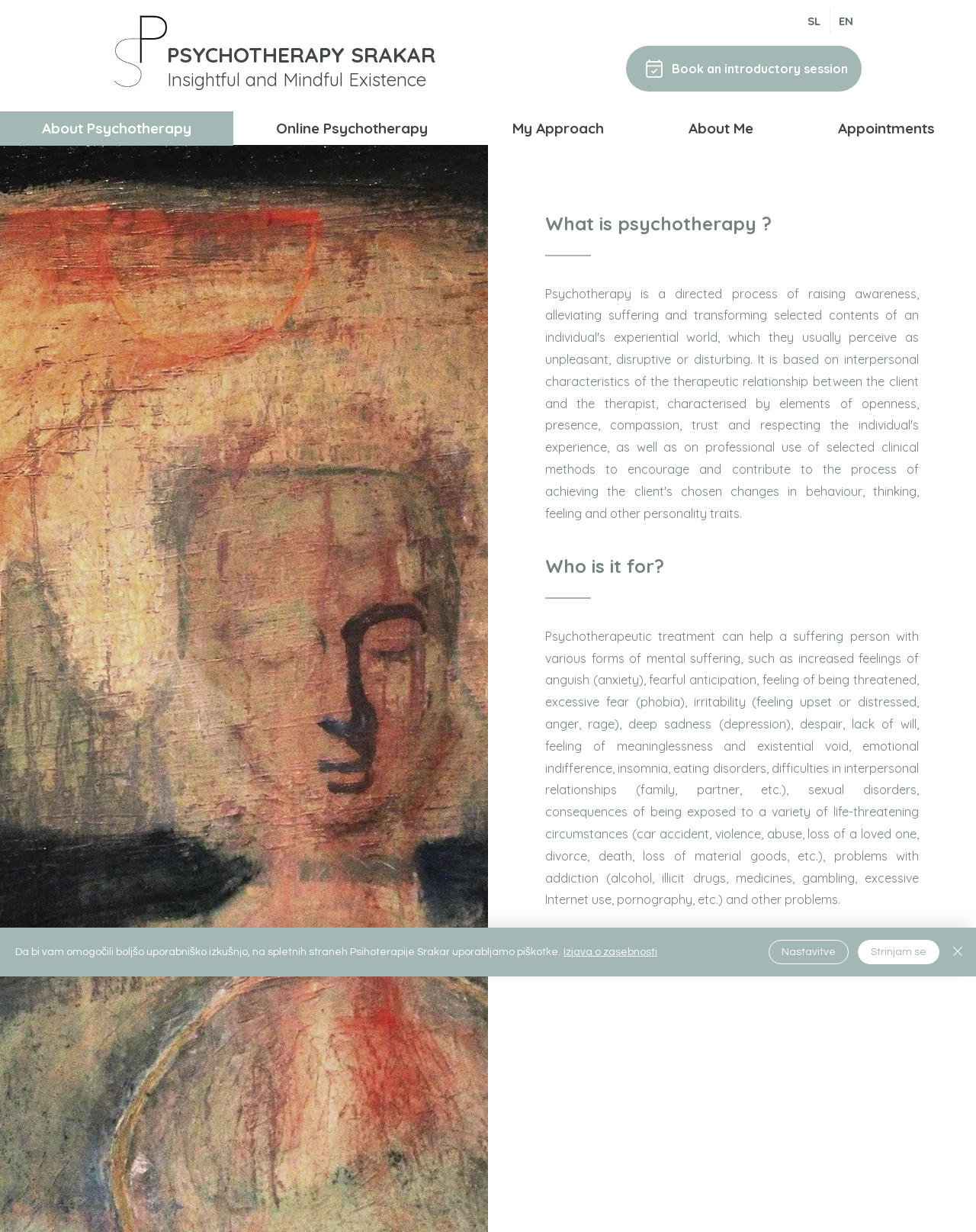Who can benefit from psychotherapy?
With the help of the image, please provide a detailed response to the question.

According to the webpage, psychotherapeutic treatment can help individuals with various forms of mental suffering, including anxiety, depression, addiction, and other problems. This suggests that people who are experiencing mental suffering can benefit from psychotherapy.